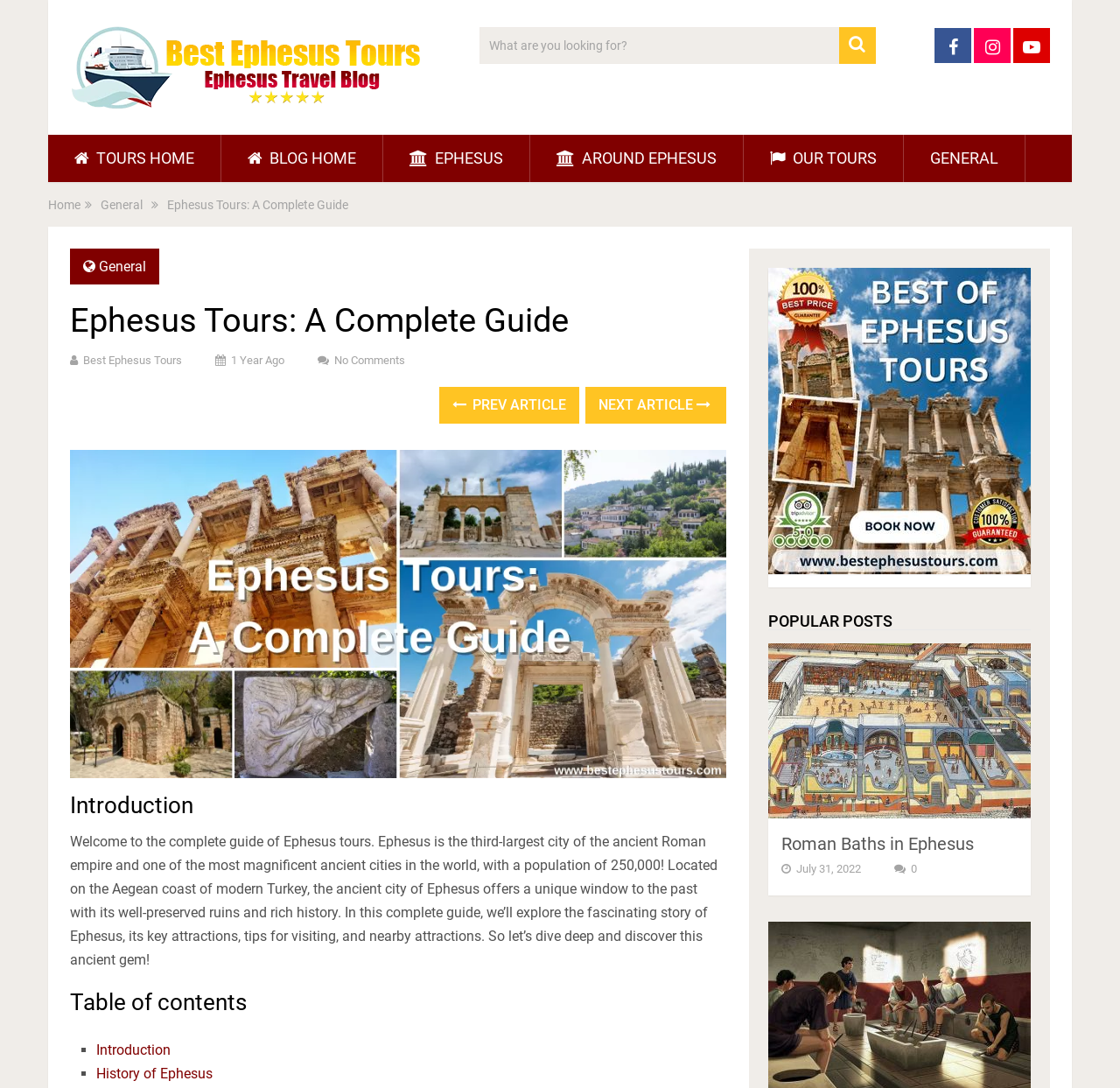How many people lived in Ephesus?
Please use the visual content to give a single word or phrase answer.

250,000